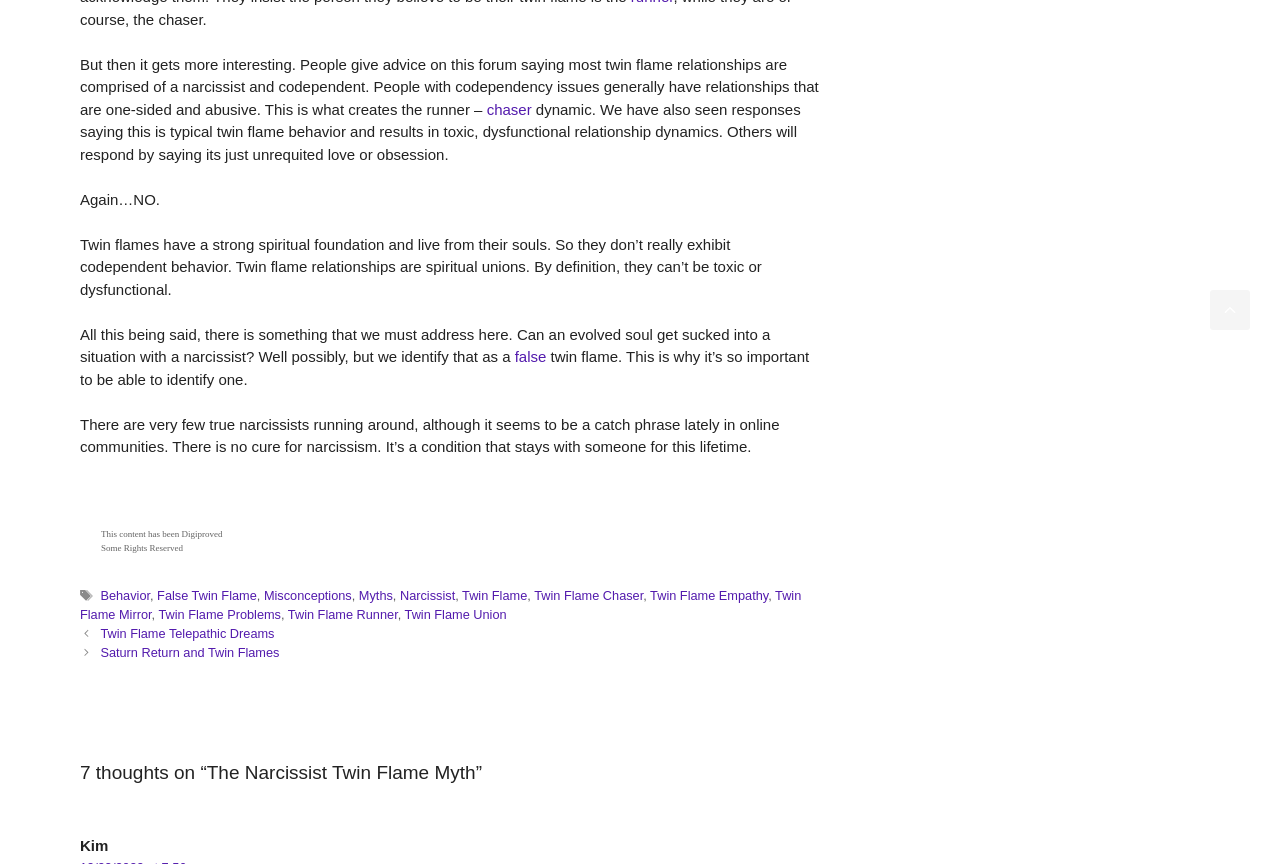Please determine the bounding box coordinates of the area that needs to be clicked to complete this task: 'Click on the link to learn about Twin Flame Chaser'. The coordinates must be four float numbers between 0 and 1, formatted as [left, top, right, bottom].

[0.417, 0.68, 0.503, 0.698]